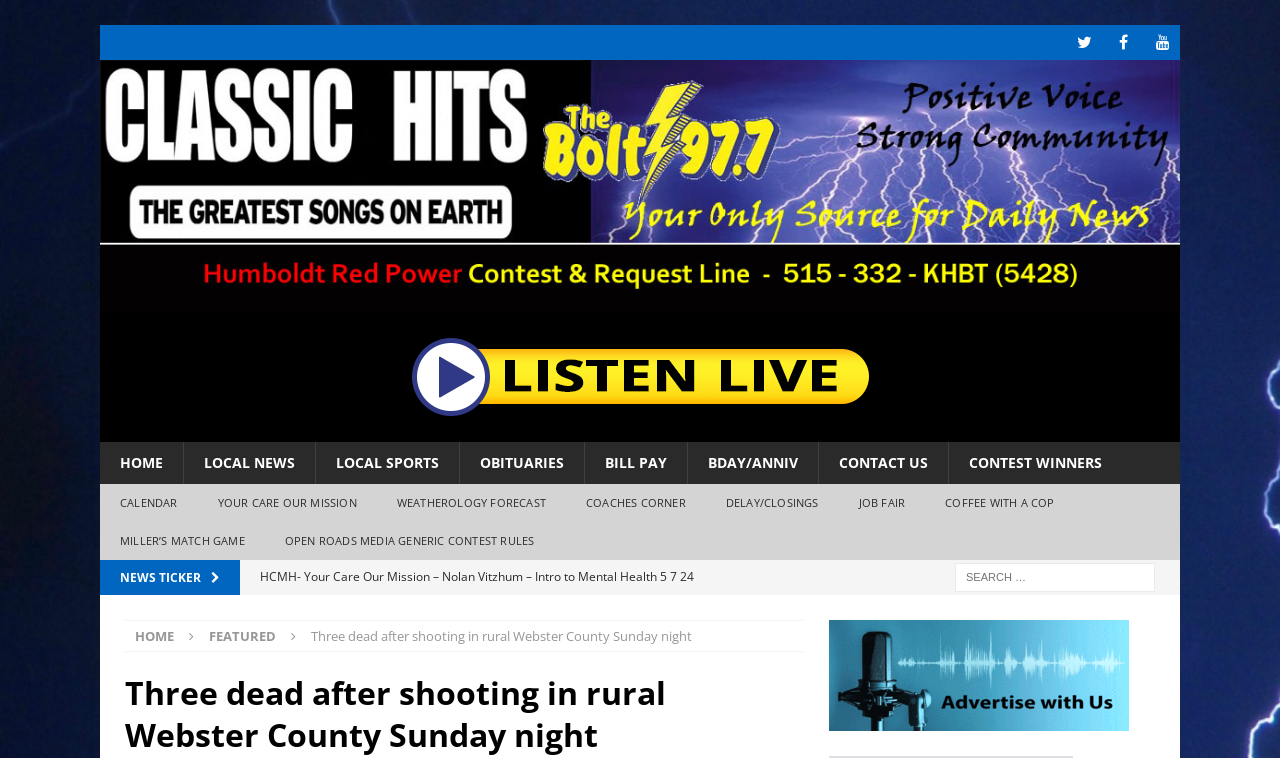Given the description Contact, predict the bounding box coordinates of the UI element. Ensure the coordinates are in the format (top-left x, top-left y, bottom-right x, bottom-right y) and all values are between 0 and 1.

None